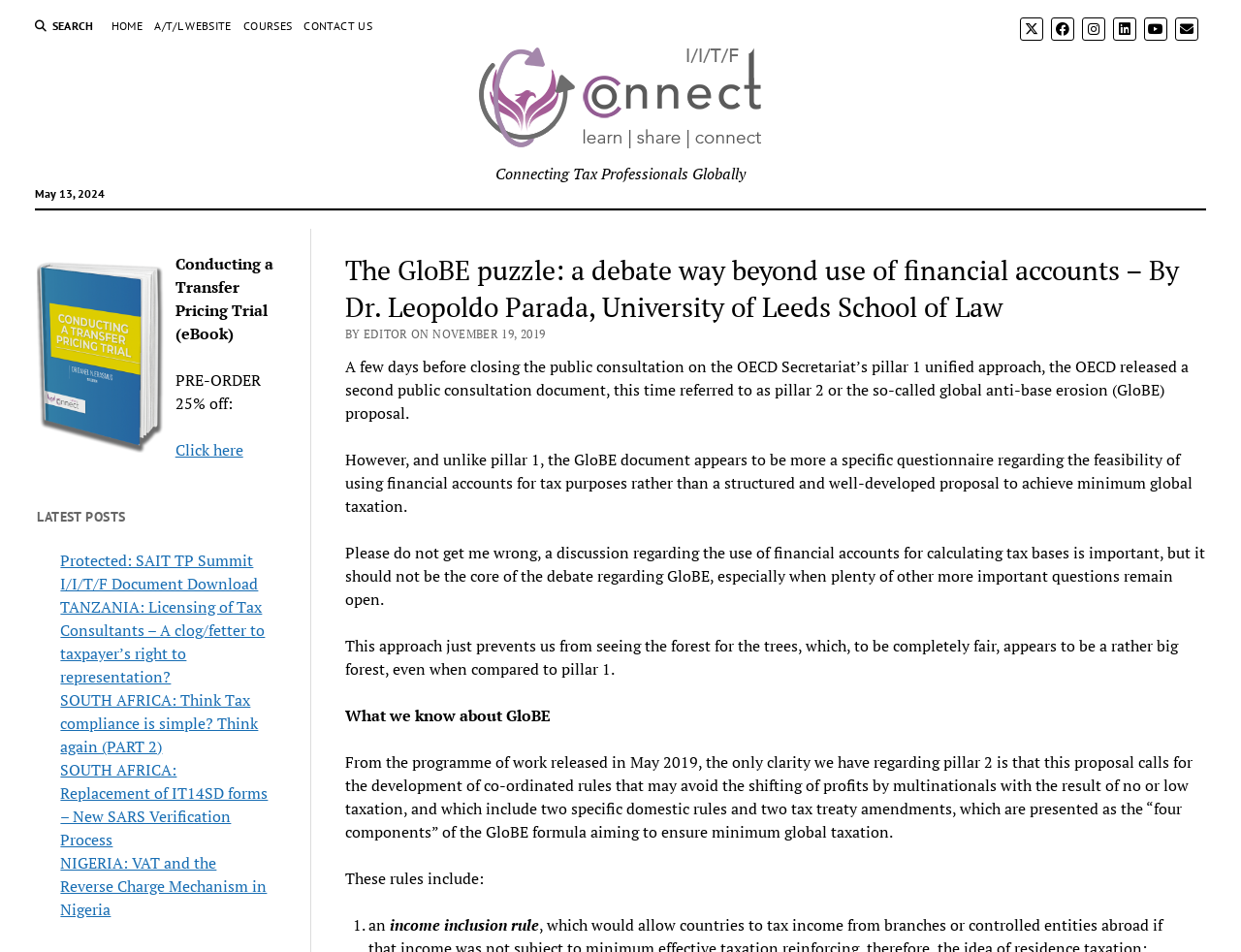What is the name of the journal?
Based on the image, give a one-word or short phrase answer.

The Tax Journal